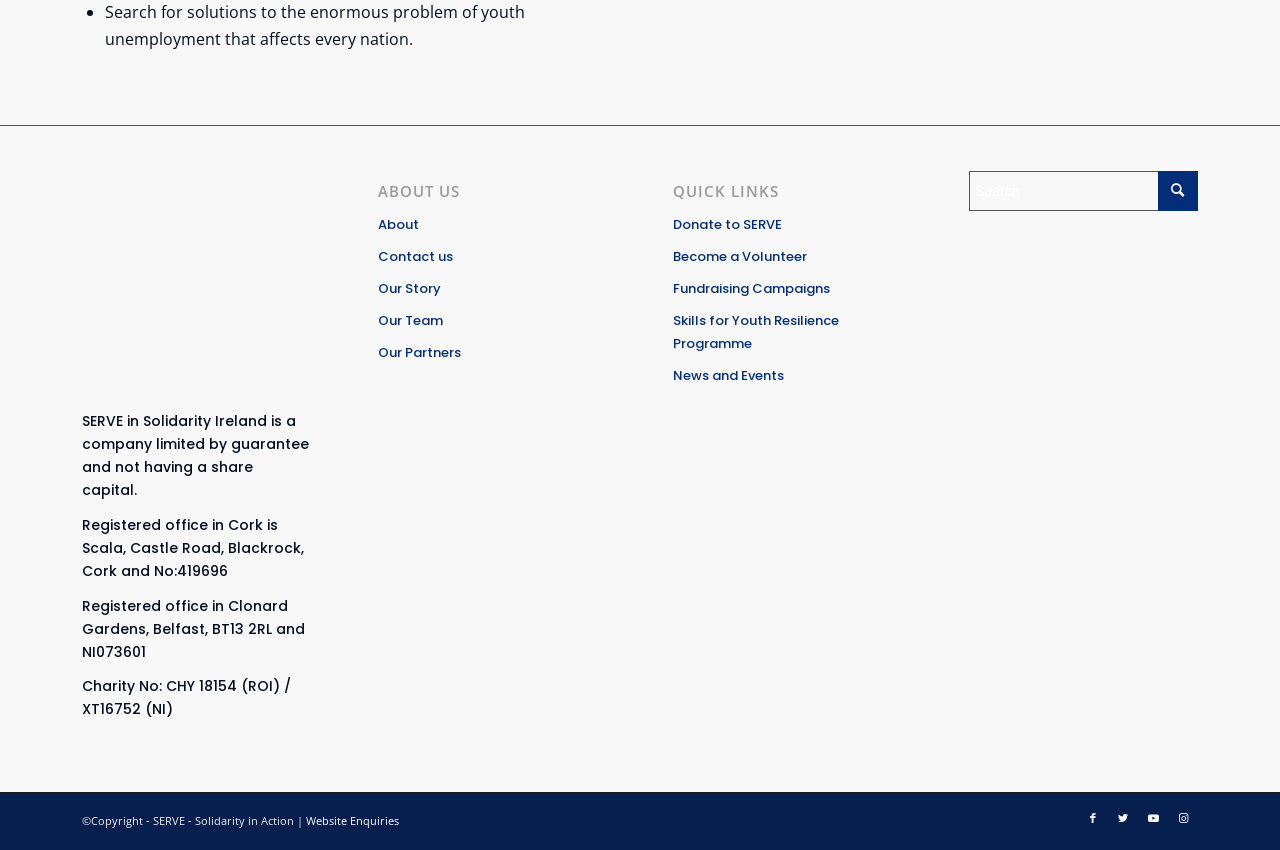Using the webpage screenshot and the element description Jewelry, determine the bounding box coordinates. Specify the coordinates in the format (top-left x, top-left y, bottom-right x, bottom-right y) with values ranging from 0 to 1.

None